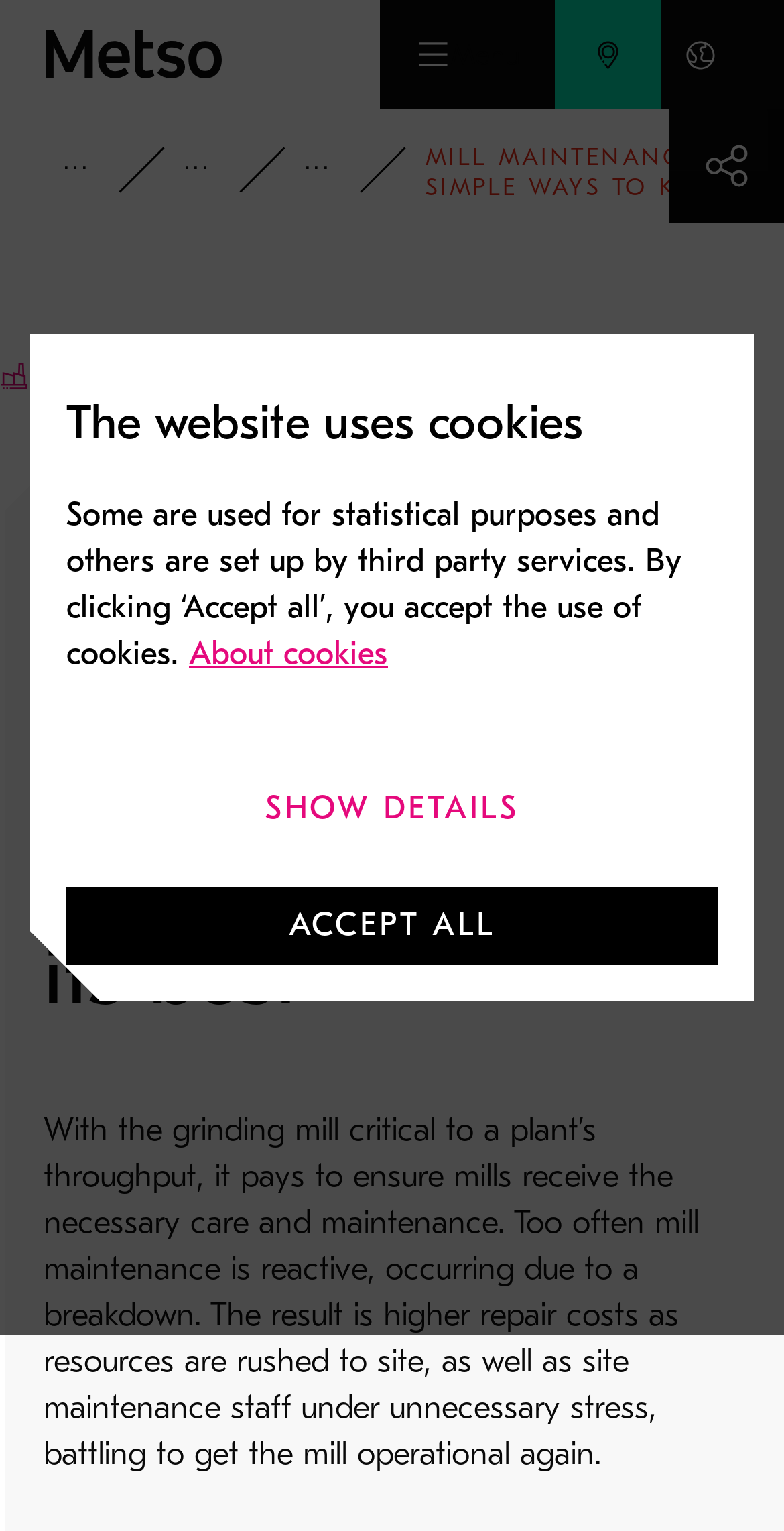Identify and provide the bounding box coordinates of the UI element described: "Privacy Policy". The coordinates should be formatted as [left, top, right, bottom], with each number being a float between 0 and 1.

None